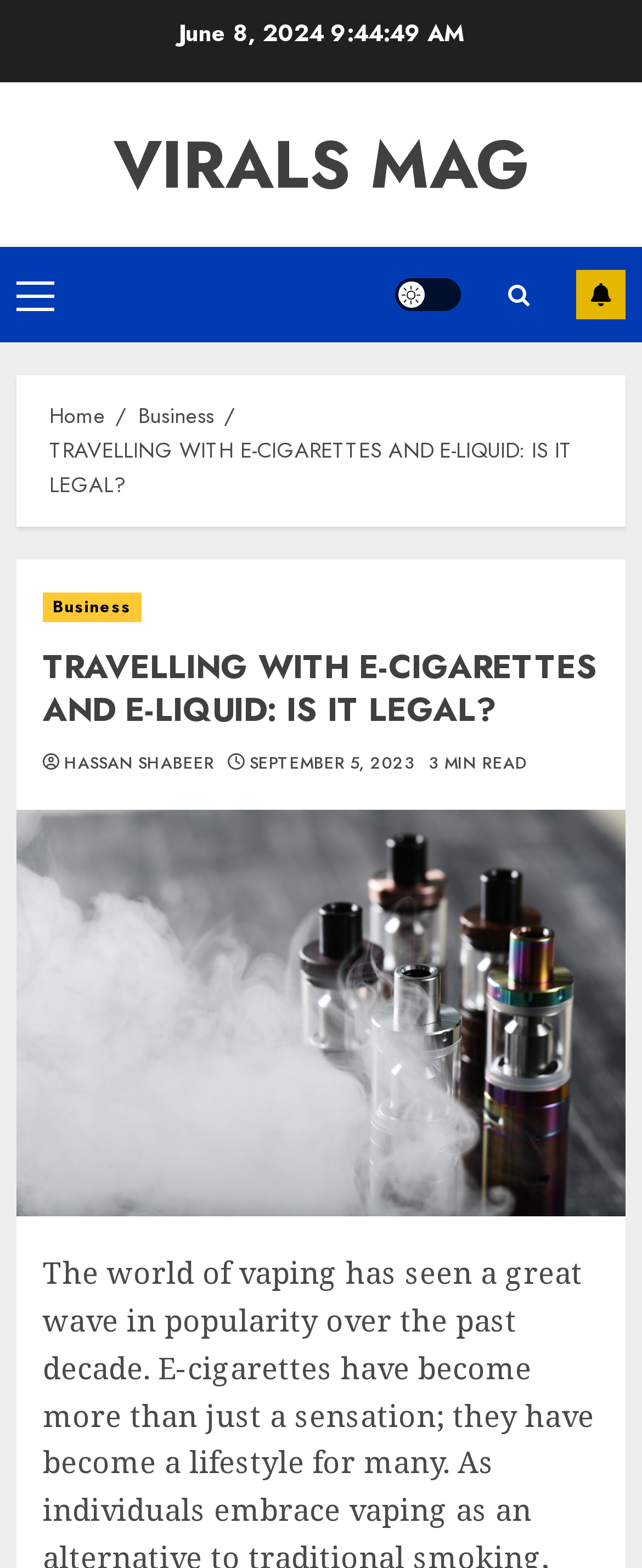Show the bounding box coordinates for the HTML element as described: "September 5, 2023".

[0.389, 0.48, 0.646, 0.495]